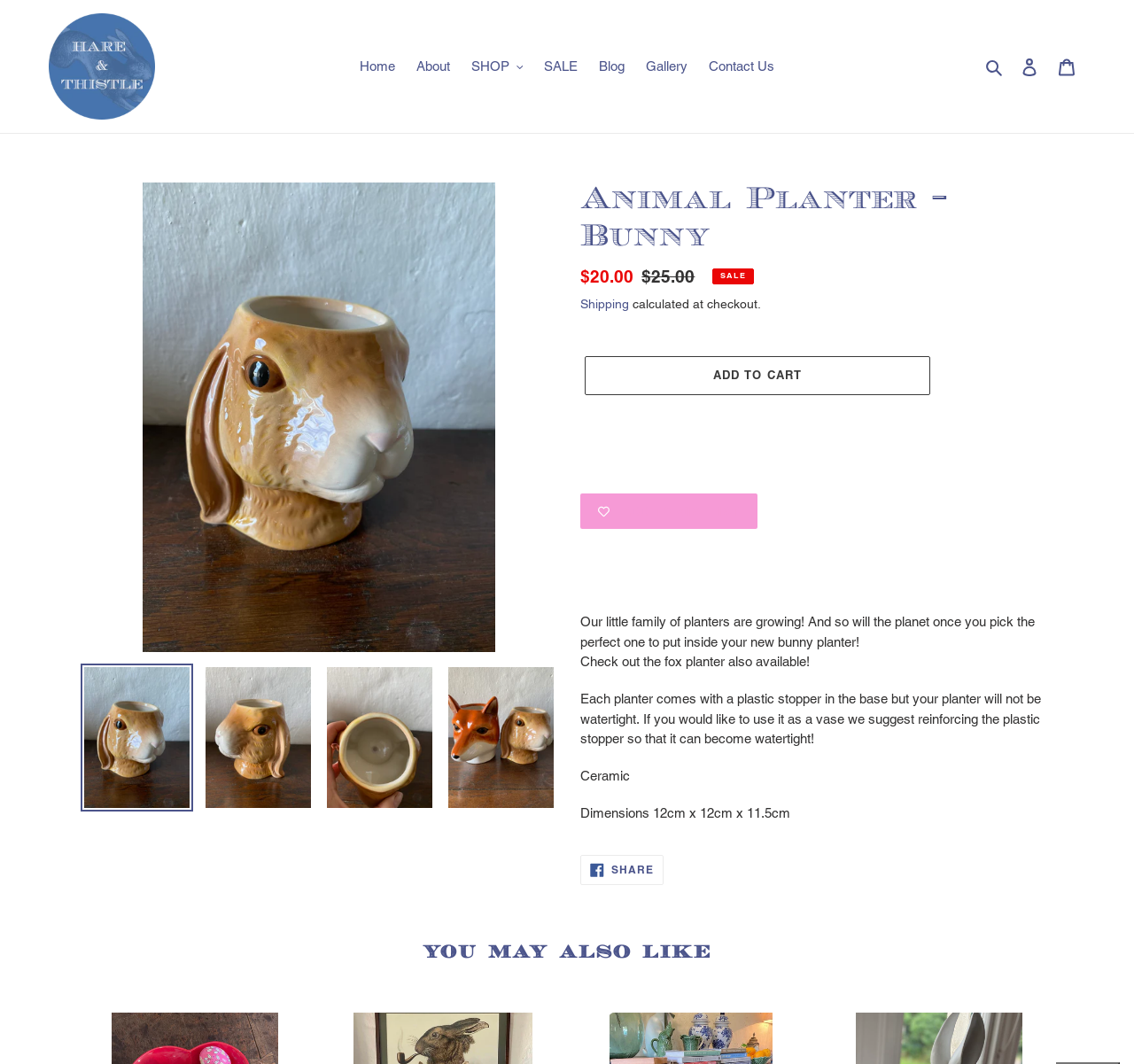Could you provide the bounding box coordinates for the portion of the screen to click to complete this instruction: "View the 'About' page"?

[0.359, 0.051, 0.404, 0.074]